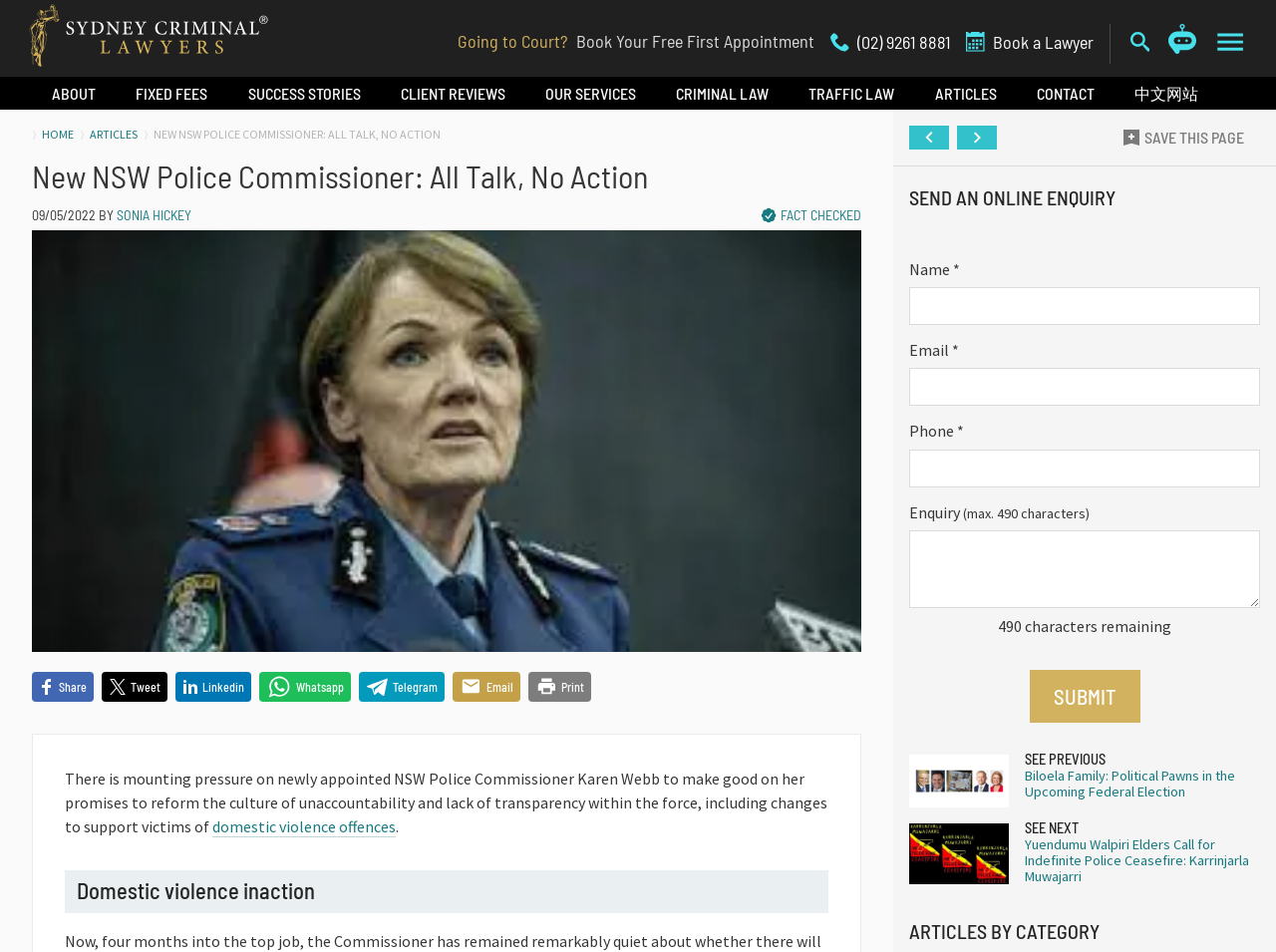Please provide the bounding box coordinates for the element that needs to be clicked to perform the instruction: "read documentation". The coordinates must consist of four float numbers between 0 and 1, formatted as [left, top, right, bottom].

None